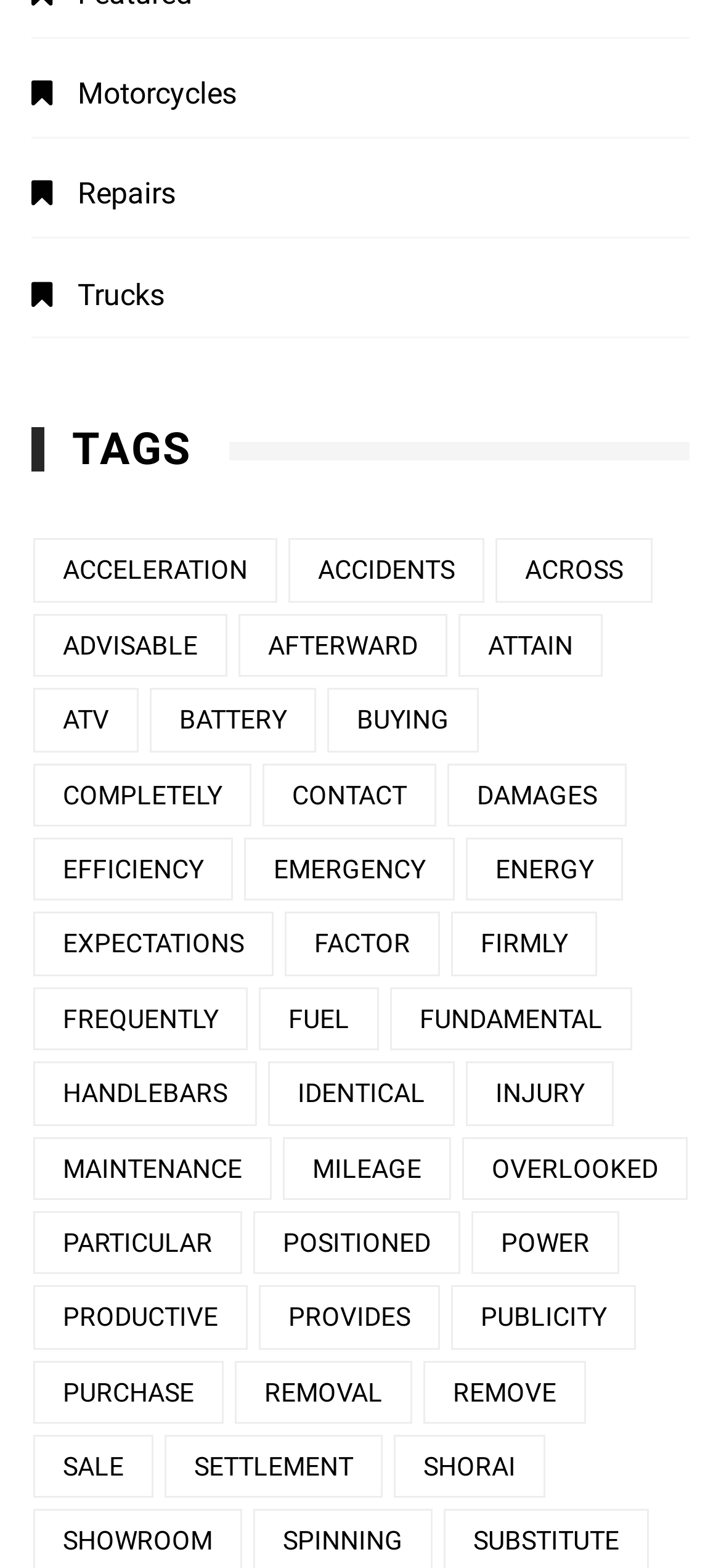Kindly respond to the following question with a single word or a brief phrase: 
What is the theme of the webpage?

Motorcycles